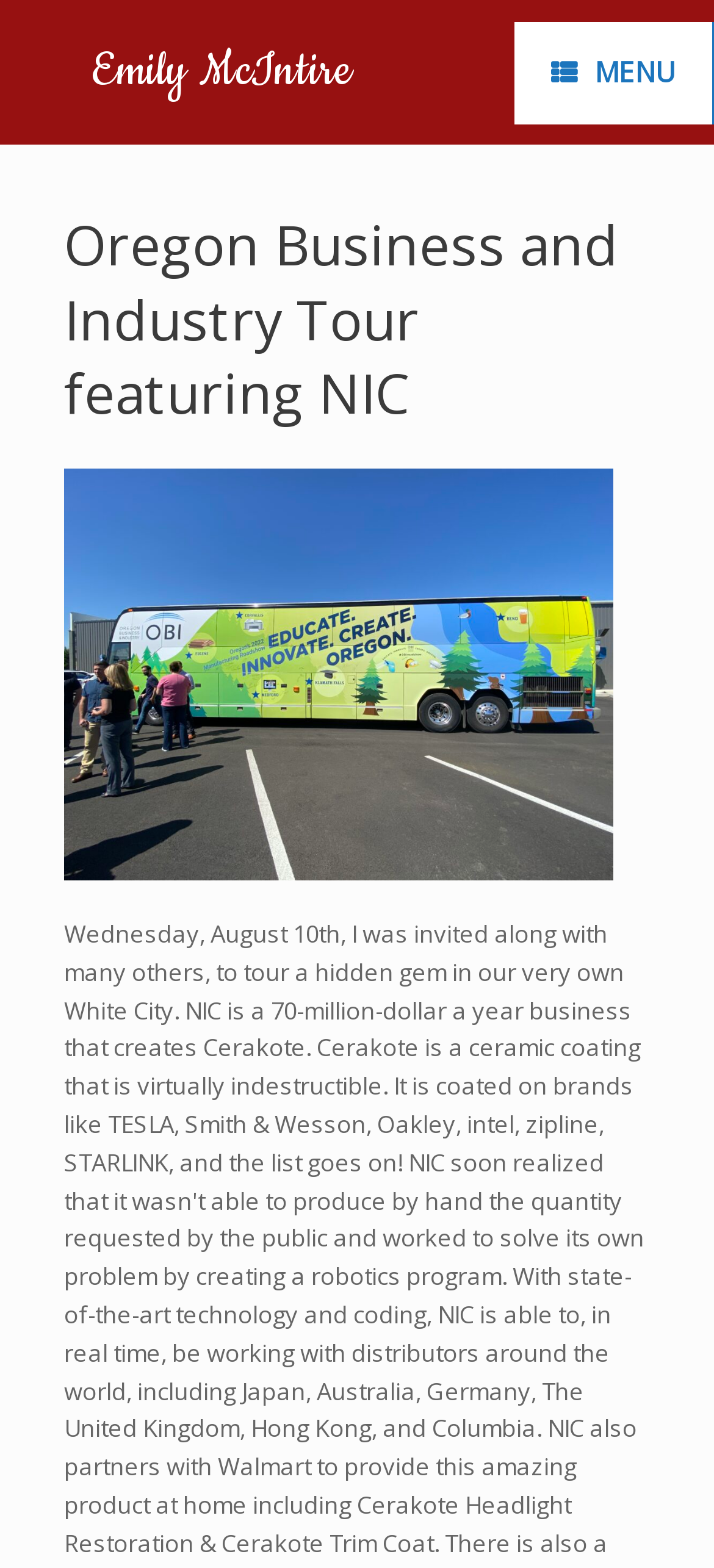Using the given description, provide the bounding box coordinates formatted as (top-left x, top-left y, bottom-right x, bottom-right y), with all values being floating point numbers between 0 and 1. Description: Menu

[0.721, 0.013, 0.997, 0.079]